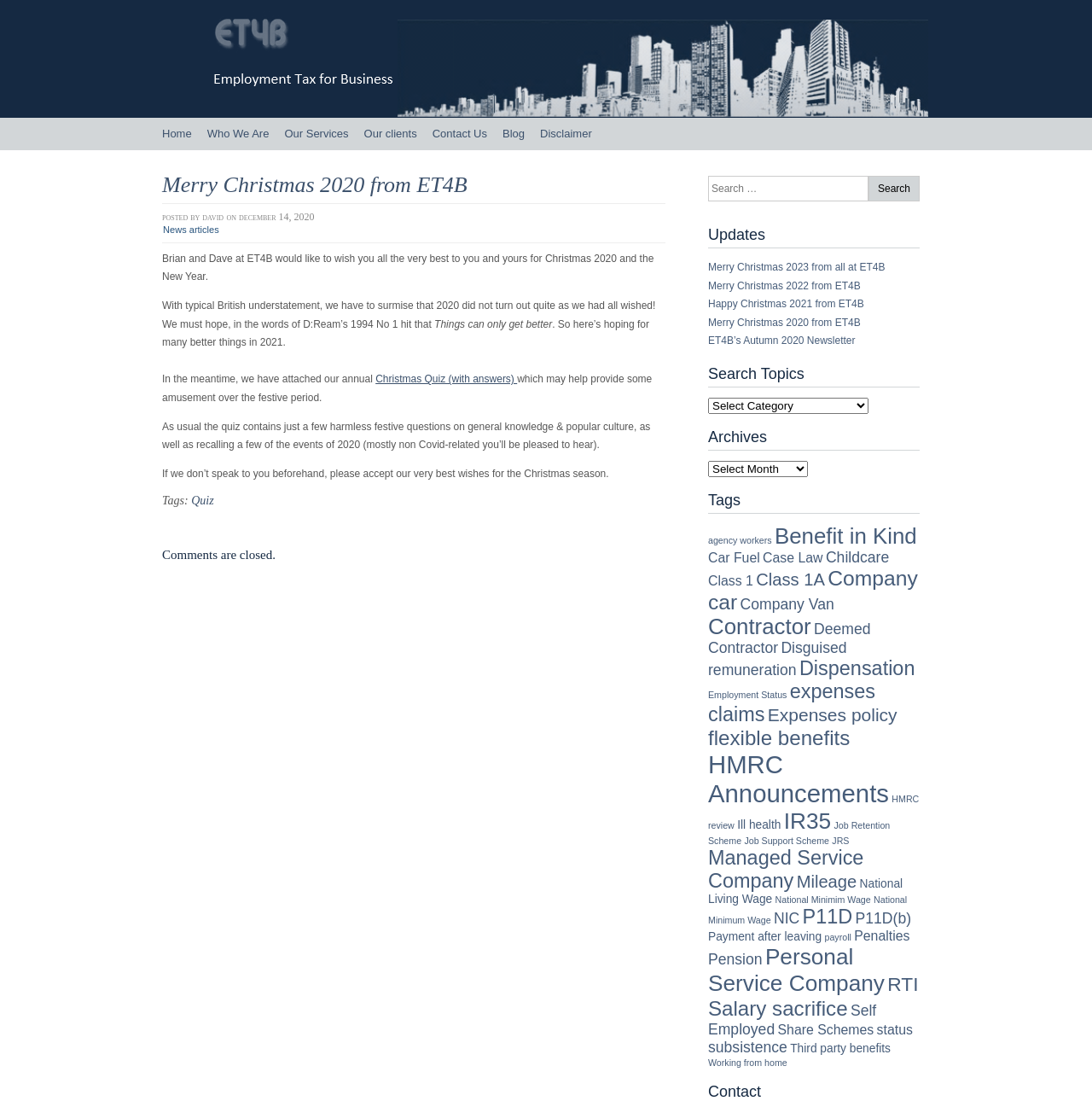Who are the authors of the Christmas message?
Look at the image and respond with a single word or a short phrase.

Brian and Dave